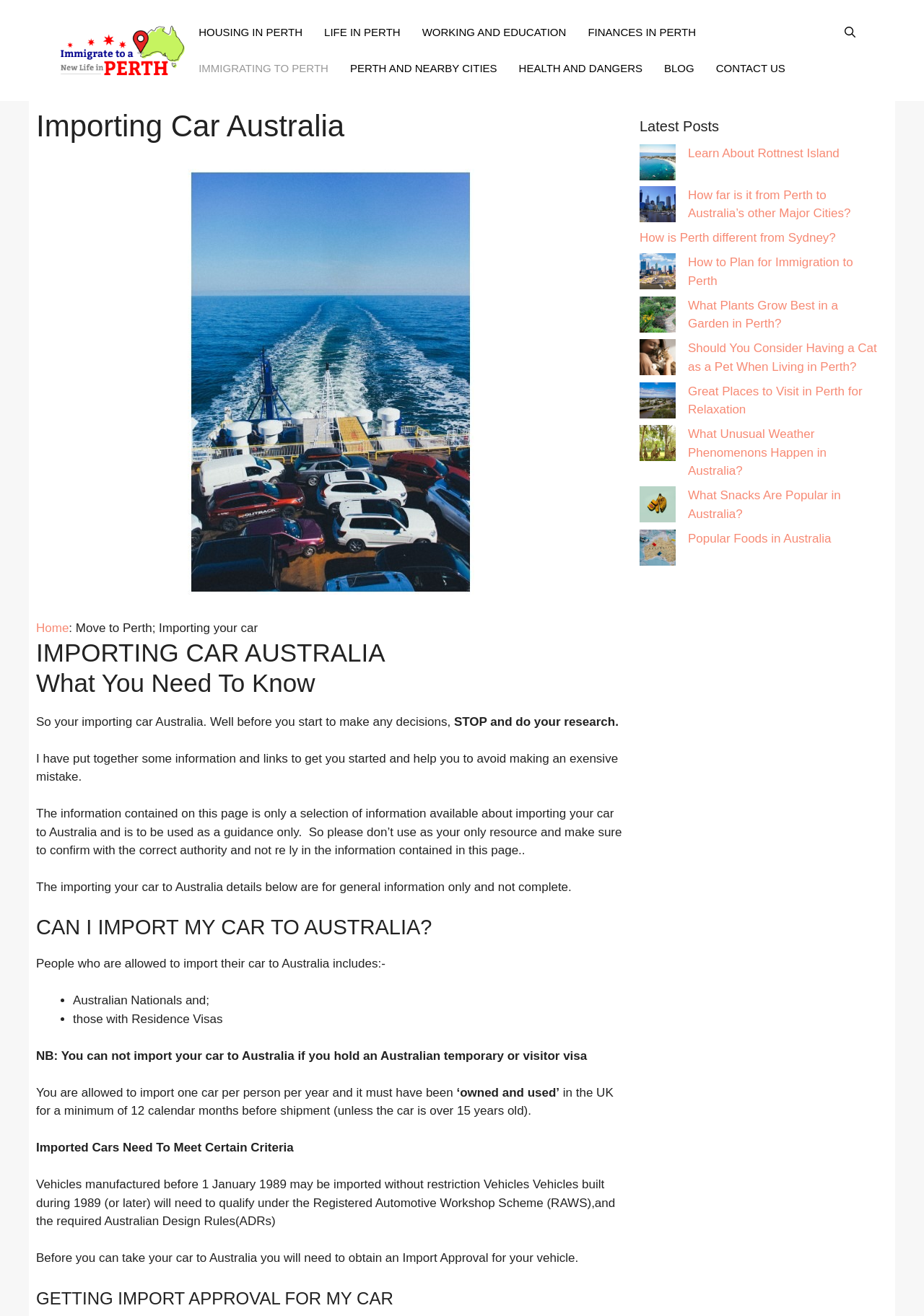Identify the bounding box coordinates for the element you need to click to achieve the following task: "Read 'IMPORTING CAR AUSTRALIA What You Need To Know' heading". Provide the bounding box coordinates as four float numbers between 0 and 1, in the form [left, top, right, bottom].

[0.039, 0.485, 0.677, 0.531]